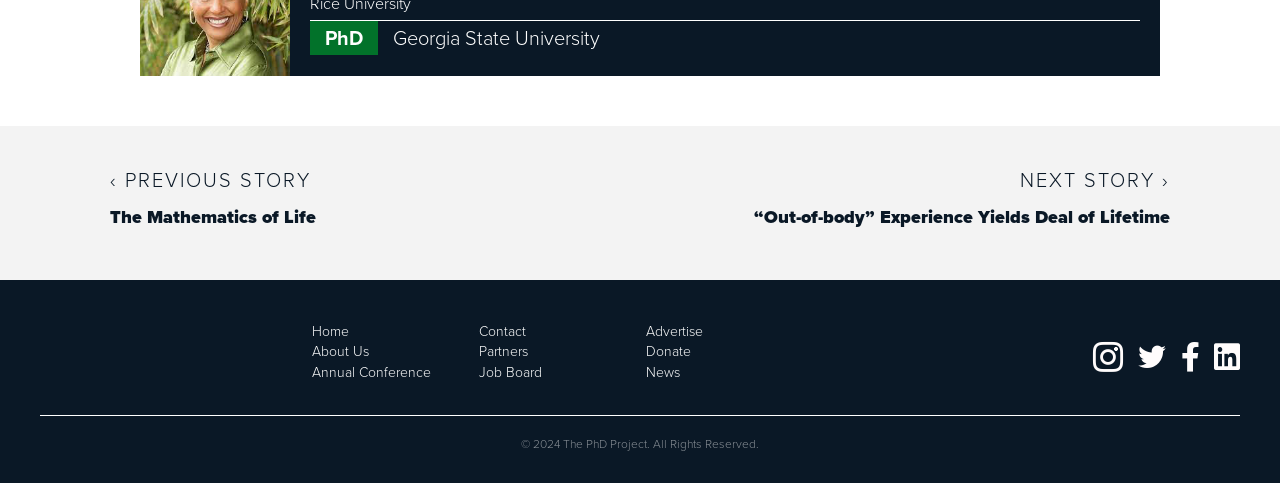What is the logo of the website?
Provide a short answer using one word or a brief phrase based on the image.

The PhD Project logo reverse